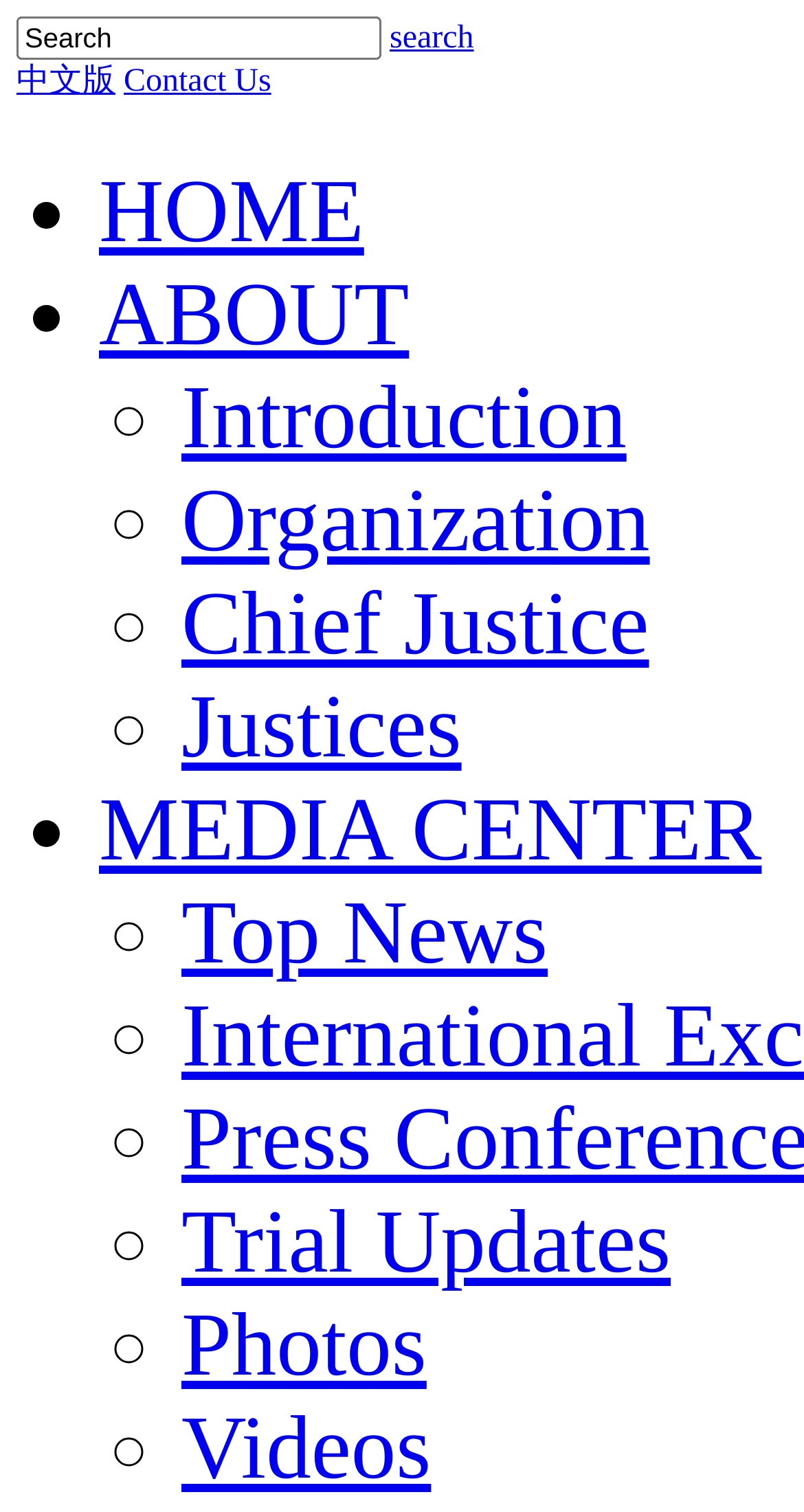Provide the bounding box coordinates for the UI element that is described as: "Chief Justice".

[0.226, 0.38, 0.807, 0.446]